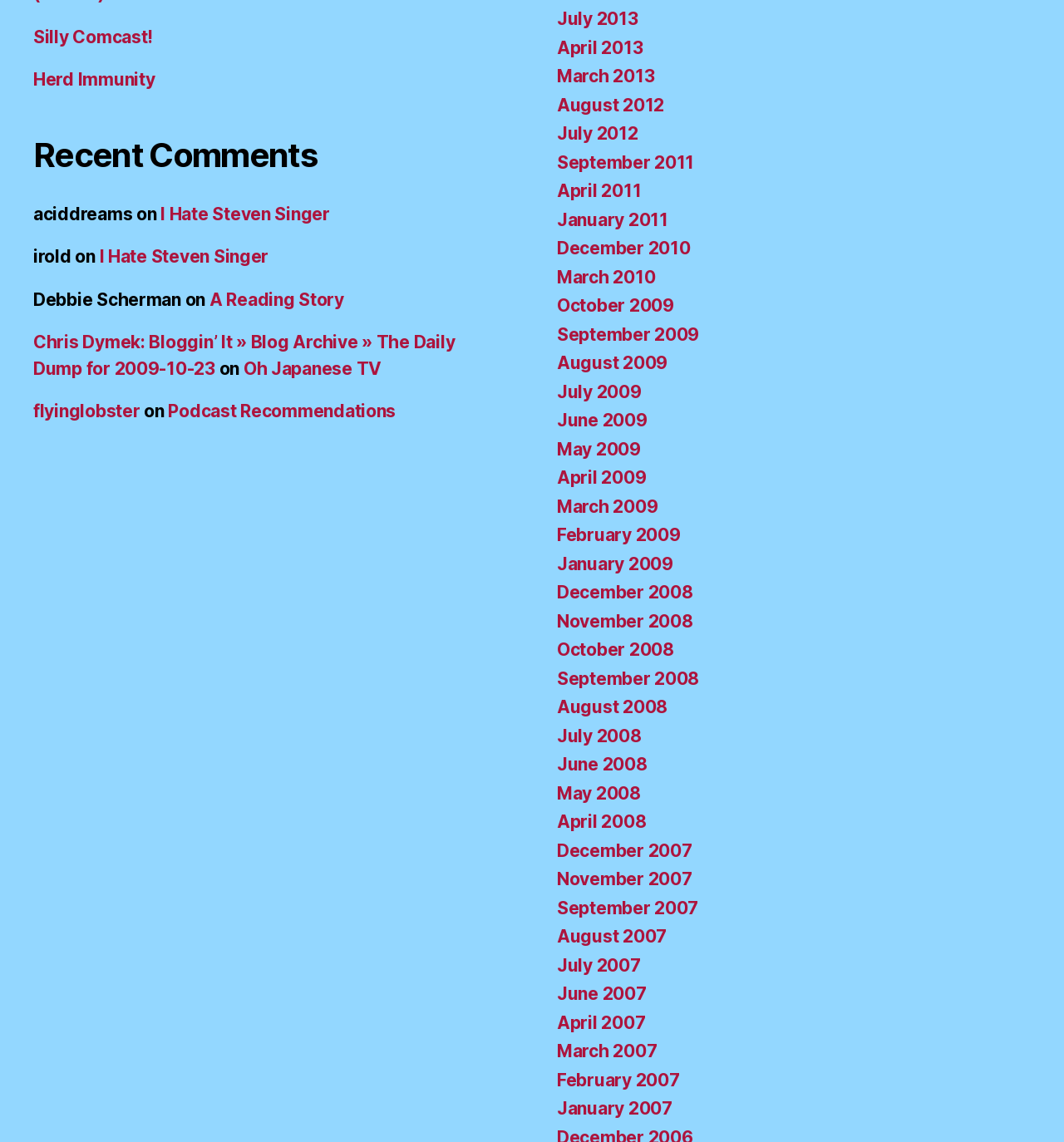Please find the bounding box coordinates for the clickable element needed to perform this instruction: "Click on 'Recent Comments'".

[0.031, 0.118, 0.477, 0.154]